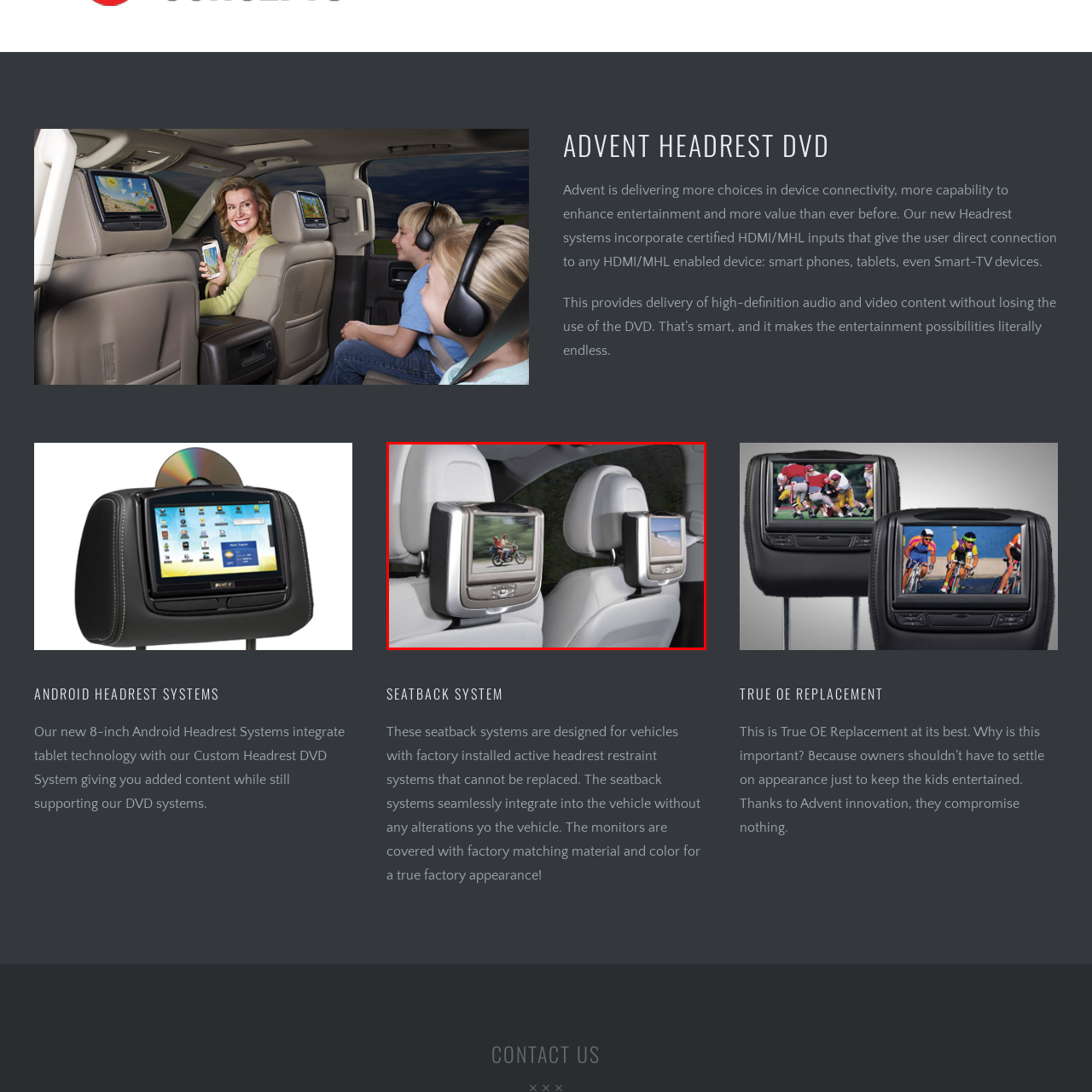Analyze the picture enclosed by the red bounding box and provide a single-word or phrase answer to this question:
What type of activities are shown on the monitors?

Outdoor activities